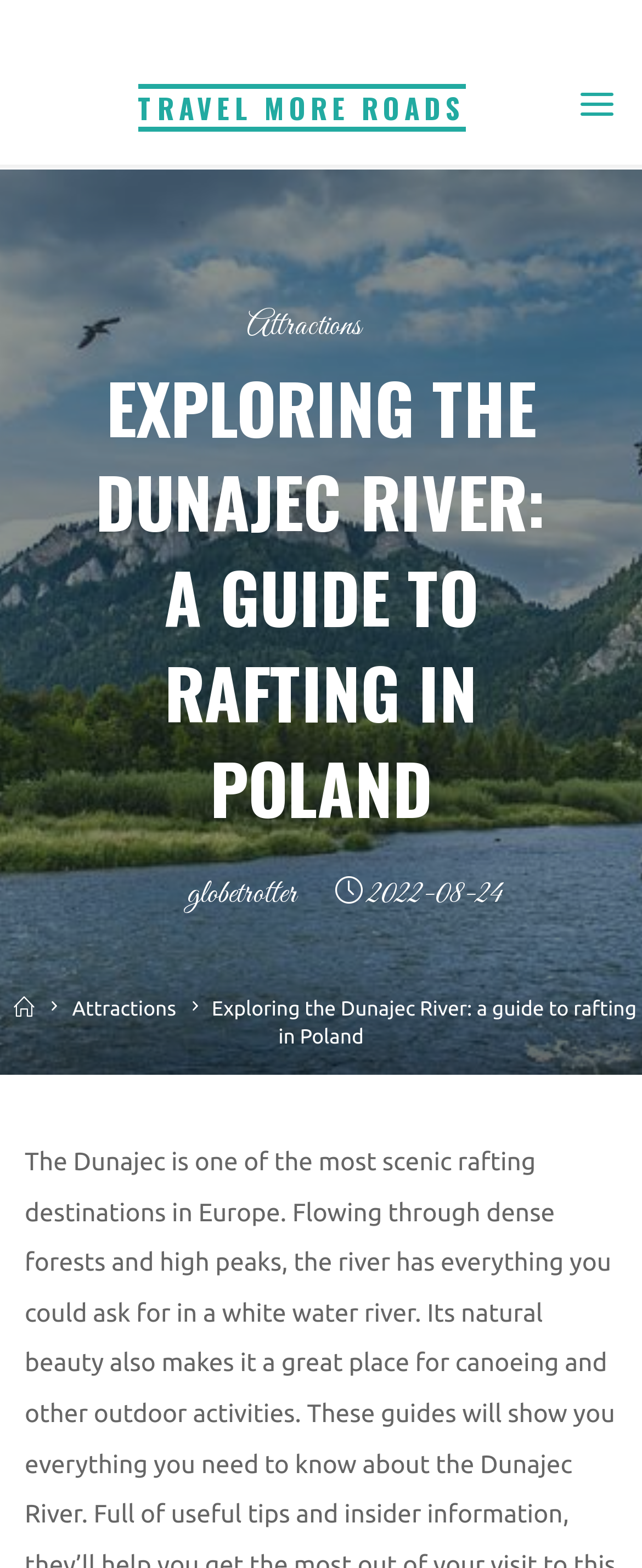What is the date of the article?
Identify the answer in the screenshot and reply with a single word or phrase.

2022-08-24